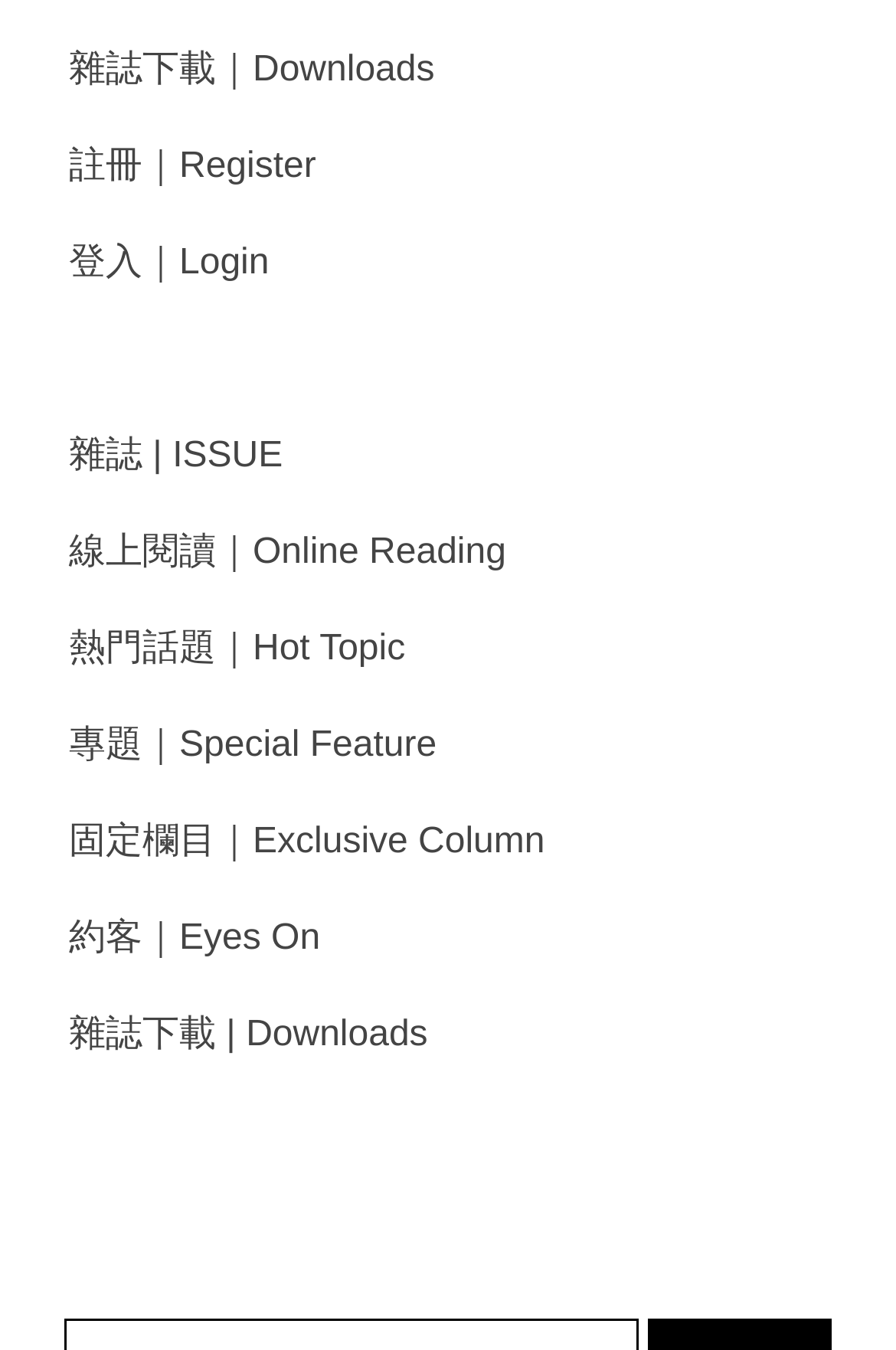What is the last menu item?
Answer the question with a single word or phrase by looking at the picture.

雜誌下載 | Downloads